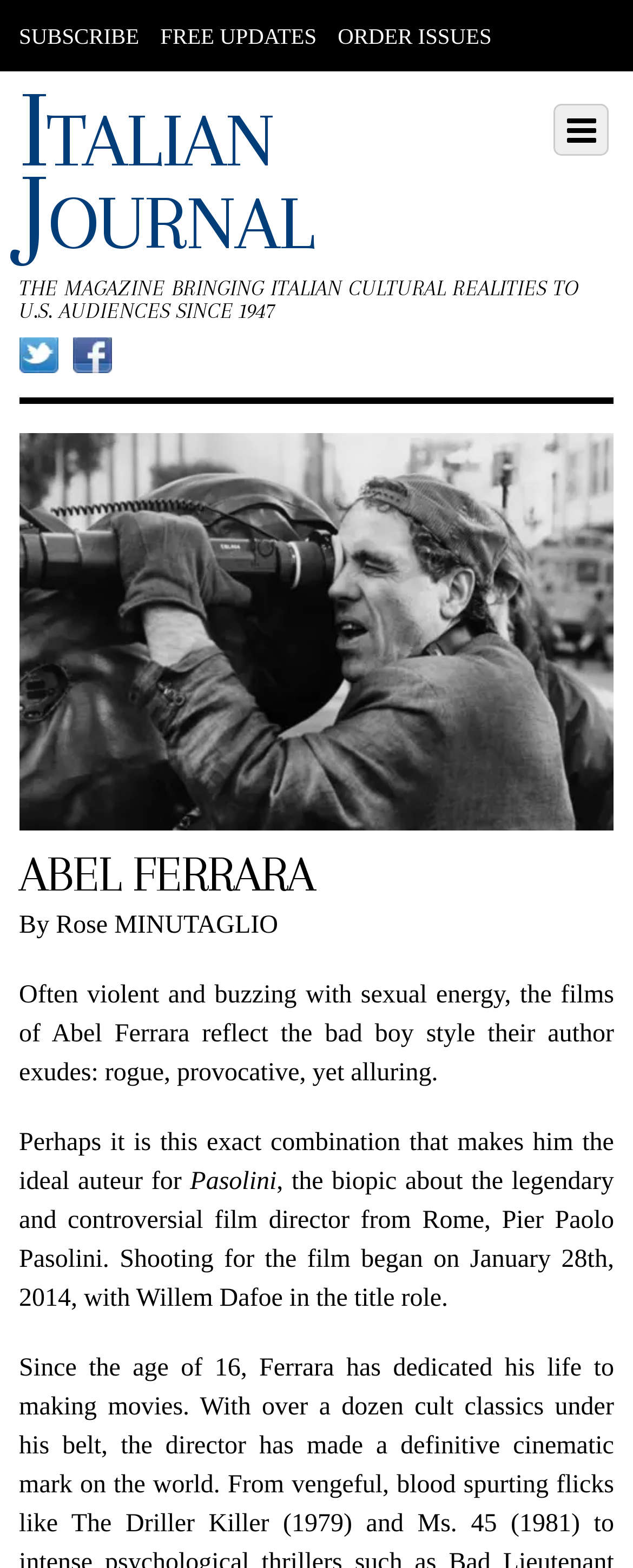Can you determine the bounding box coordinates of the area that needs to be clicked to fulfill the following instruction: "Visit Italian Journal page"?

[0.03, 0.042, 0.497, 0.175]